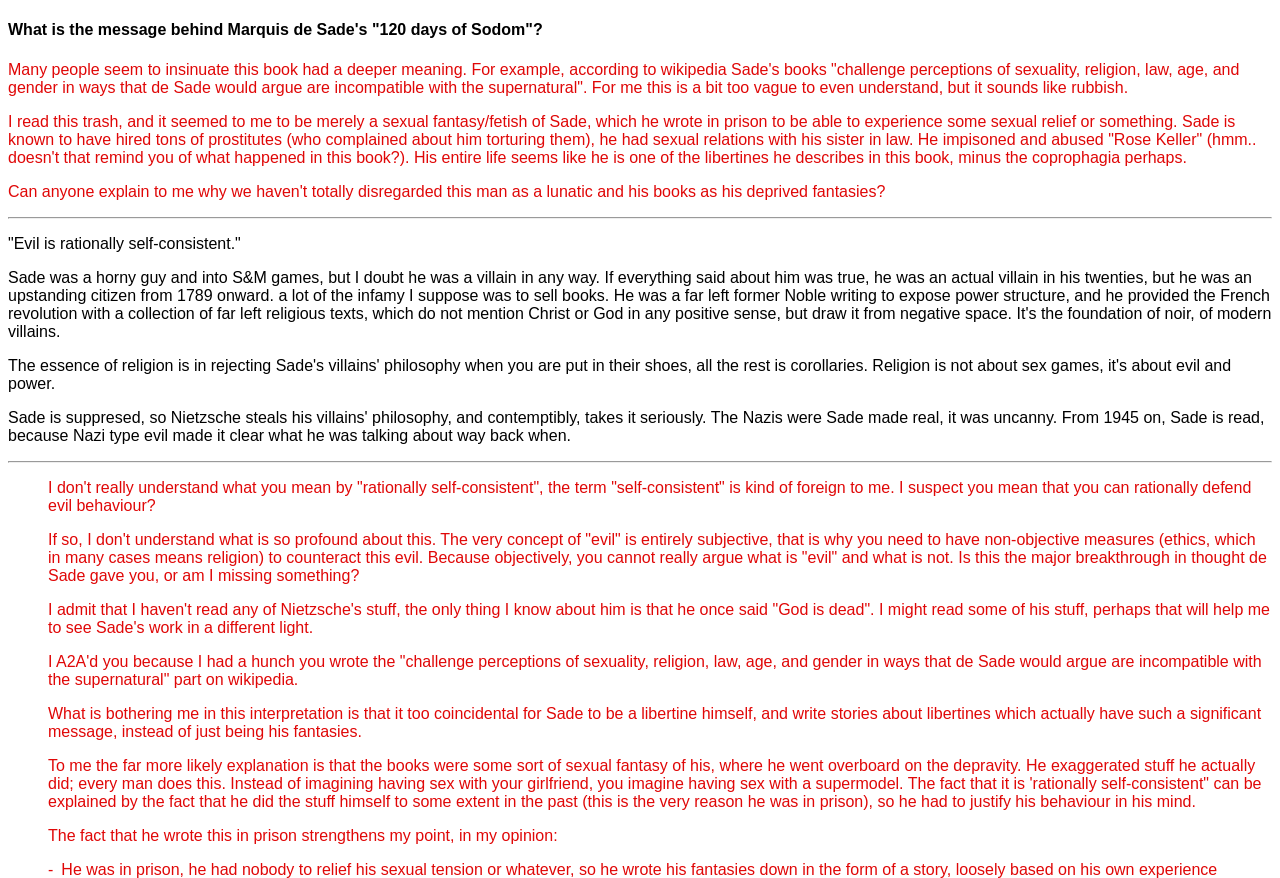Generate a thorough explanation of the webpage's elements.

The webpage appears to be a discussion forum or a Q&A platform, where users share their thoughts and opinions on a specific topic. The main topic of discussion is the message behind Marquis de Sade's book "120 Days of Sodom". 

At the top of the page, there is a heading that repeats the question "What is the message behind Marquis de Sade's '120 days of Sodom'?" in a prominent font size. 

Below the heading, there are several blocks of text, each containing a user's response or comment. The first block of text discusses the idea that the book has a deeper meaning, challenging perceptions of sexuality, religion, law, age, and gender. The user seems skeptical of this interpretation, suggesting that the book might simply be a sexual fantasy of the author.

The next block of text provides more context about the author's life, mentioning his history of hiring prostitutes, having sexual relations with his sister-in-law, and imprisoning and abusing a woman named Rose Keller. The user suggests that the book might be a reflection of the author's own life and desires.

There is a horizontal separator line dividing the text blocks, followed by a quote "Evil is rationally self-consistent." Another separator line separates the next block of text, which is a response to the quote. The user asks for clarification on the term "rationally self-consistent" and questions the significance of this concept.

The rest of the page consists of a series of responses and counter-responses, with users discussing the nature of evil, the concept of "self-consistent", and the possibility that the book is simply a reflection of the author's own desires and experiences. There are a total of 7 blocks of text, each with a distinct opinion or perspective on the topic.